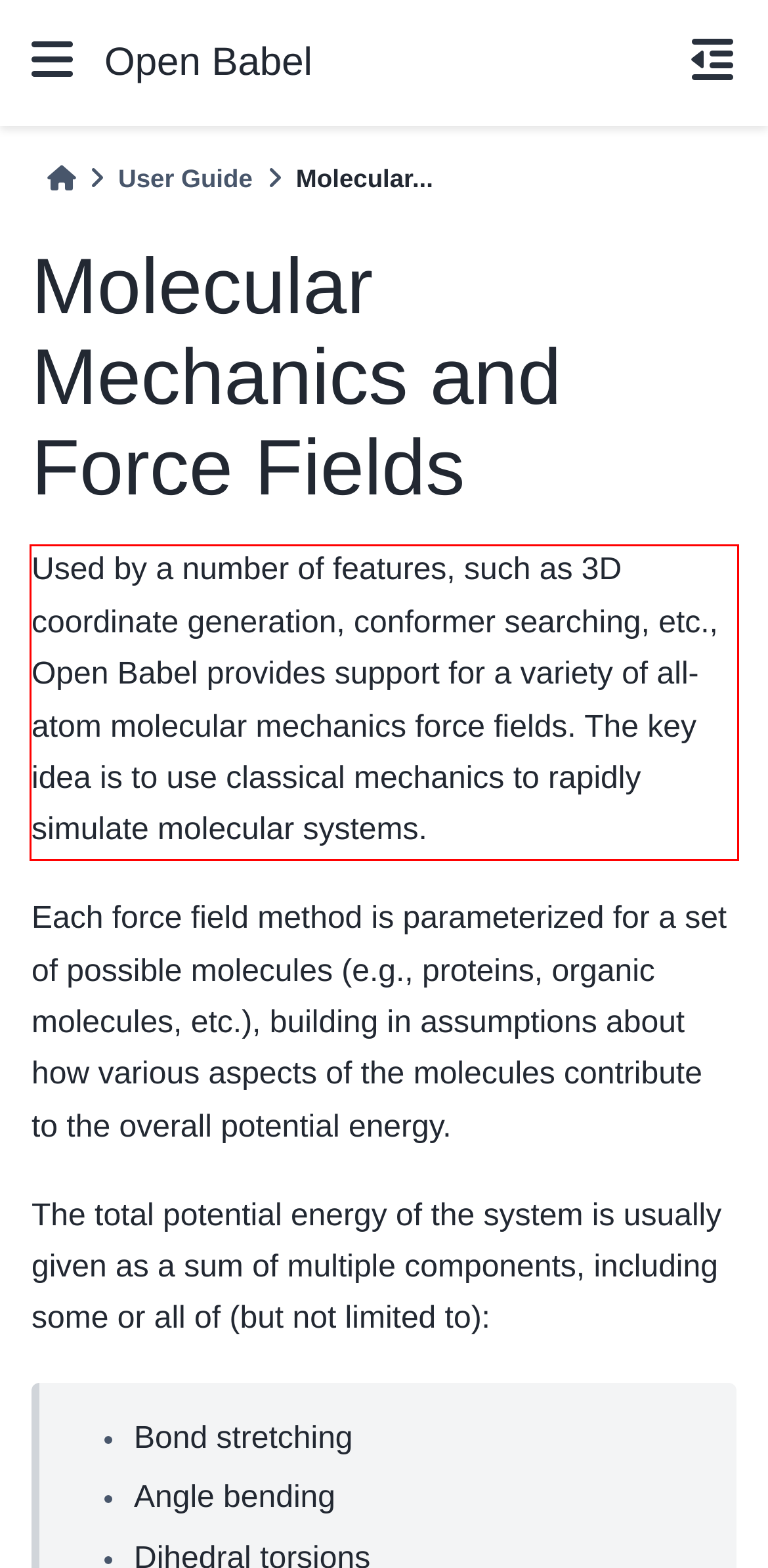You are given a screenshot of a webpage with a UI element highlighted by a red bounding box. Please perform OCR on the text content within this red bounding box.

Used by a number of features, such as 3D coordinate generation, conformer searching, etc., Open Babel provides support for a variety of all-atom molecular mechanics force fields. The key idea is to use classical mechanics to rapidly simulate molecular systems.